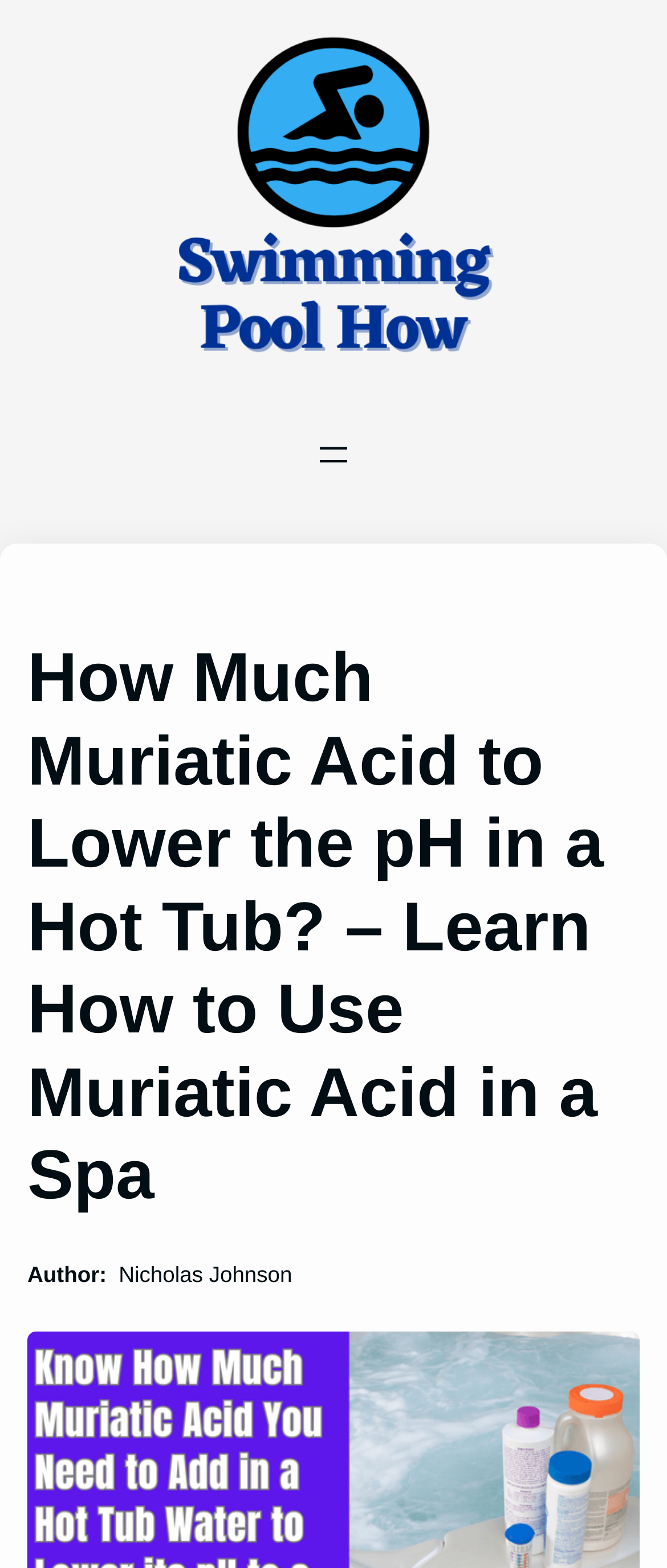What is the purpose of the 'Open menu' button?
Look at the image and respond with a one-word or short phrase answer.

To open the navigation menu